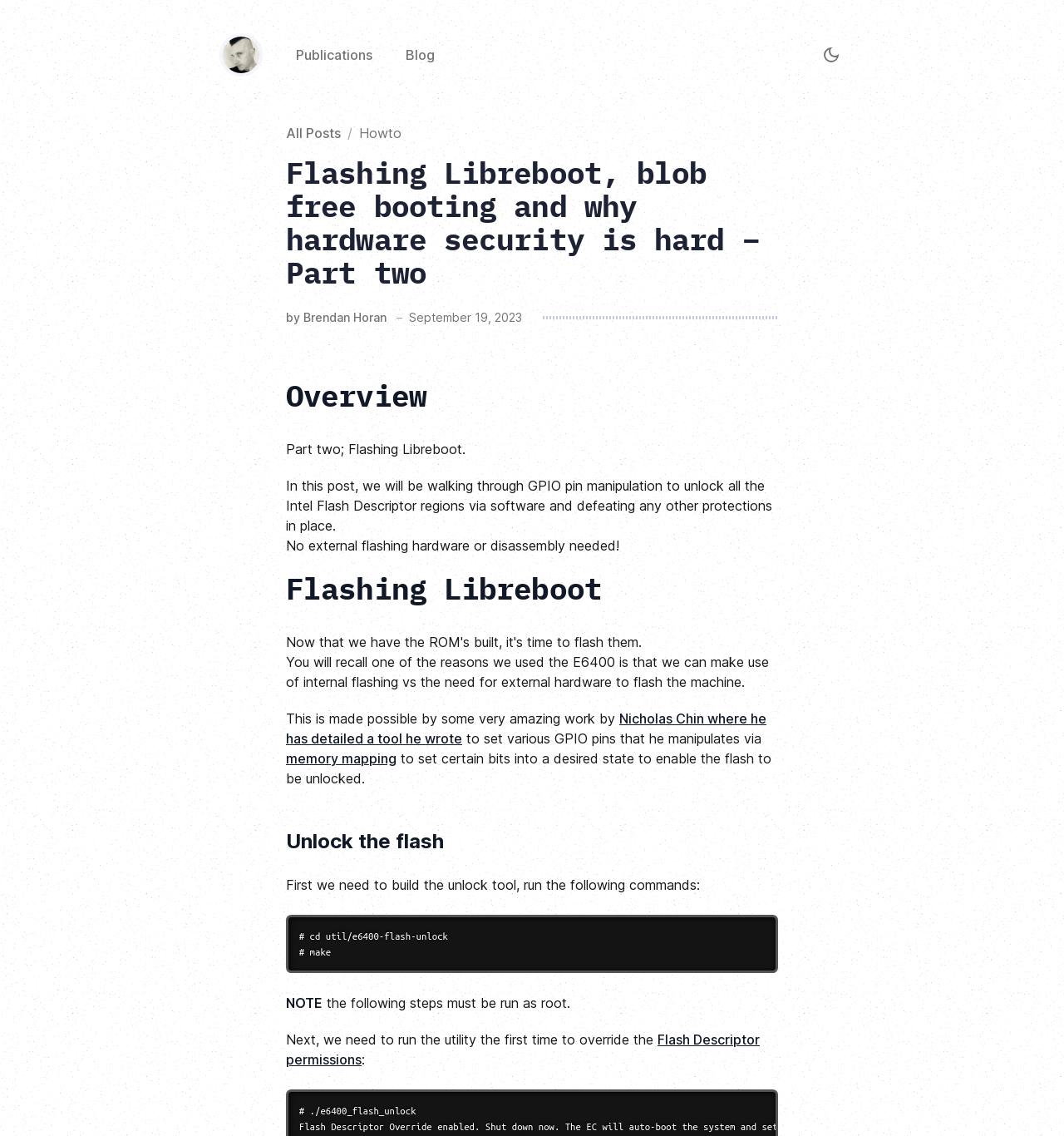From the element description parent_node: Overview aria-label="overview permalink", predict the bounding box coordinates of the UI element. The coordinates must be specified in the format (top-left x, top-left y, bottom-right x, bottom-right y) and should be within the 0 to 1 range.

[0.239, 0.334, 0.269, 0.36]